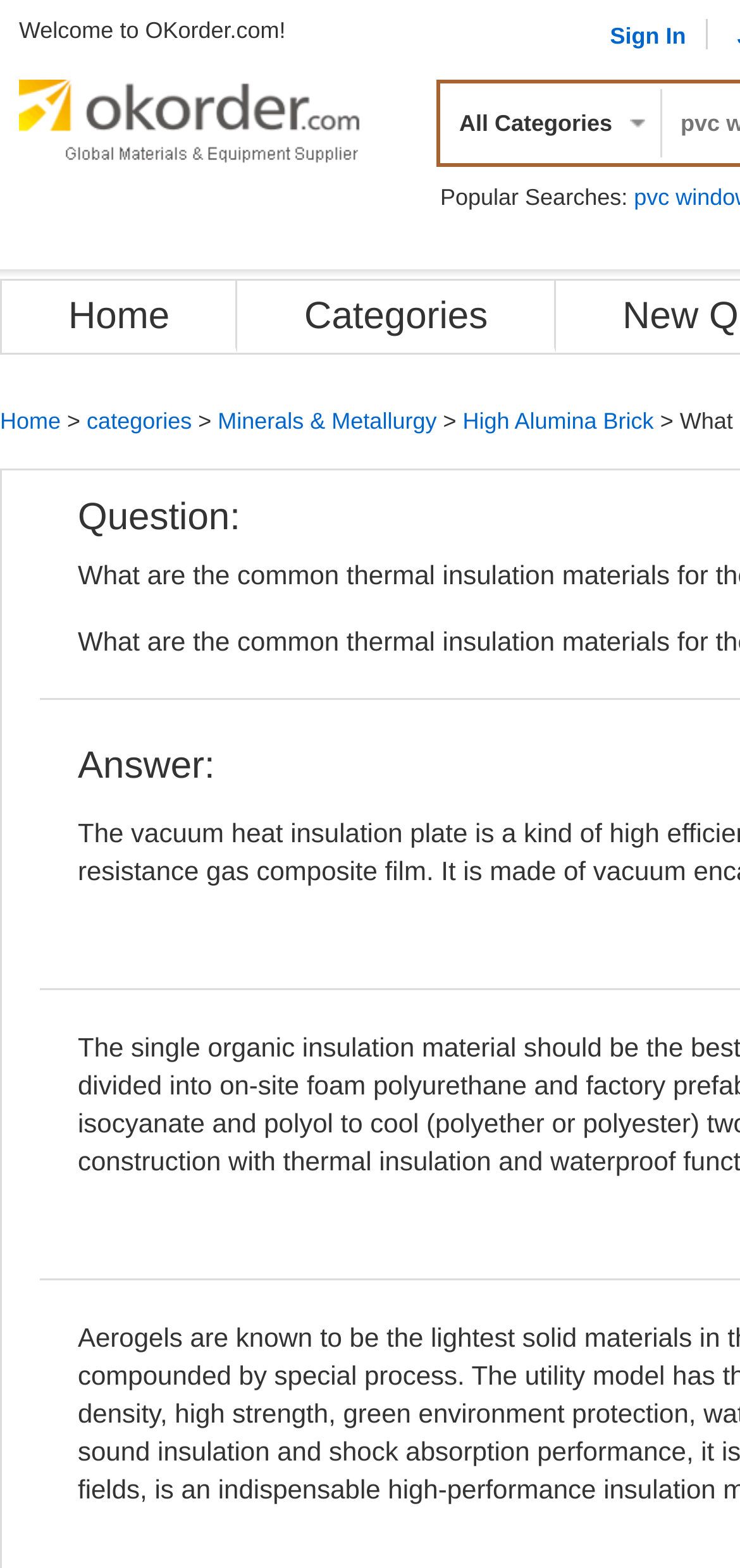Refer to the image and provide an in-depth answer to the question: 
What is the current page of the website?

The current page of the website is a question page, as indicated by the text 'Question:' on the webpage.